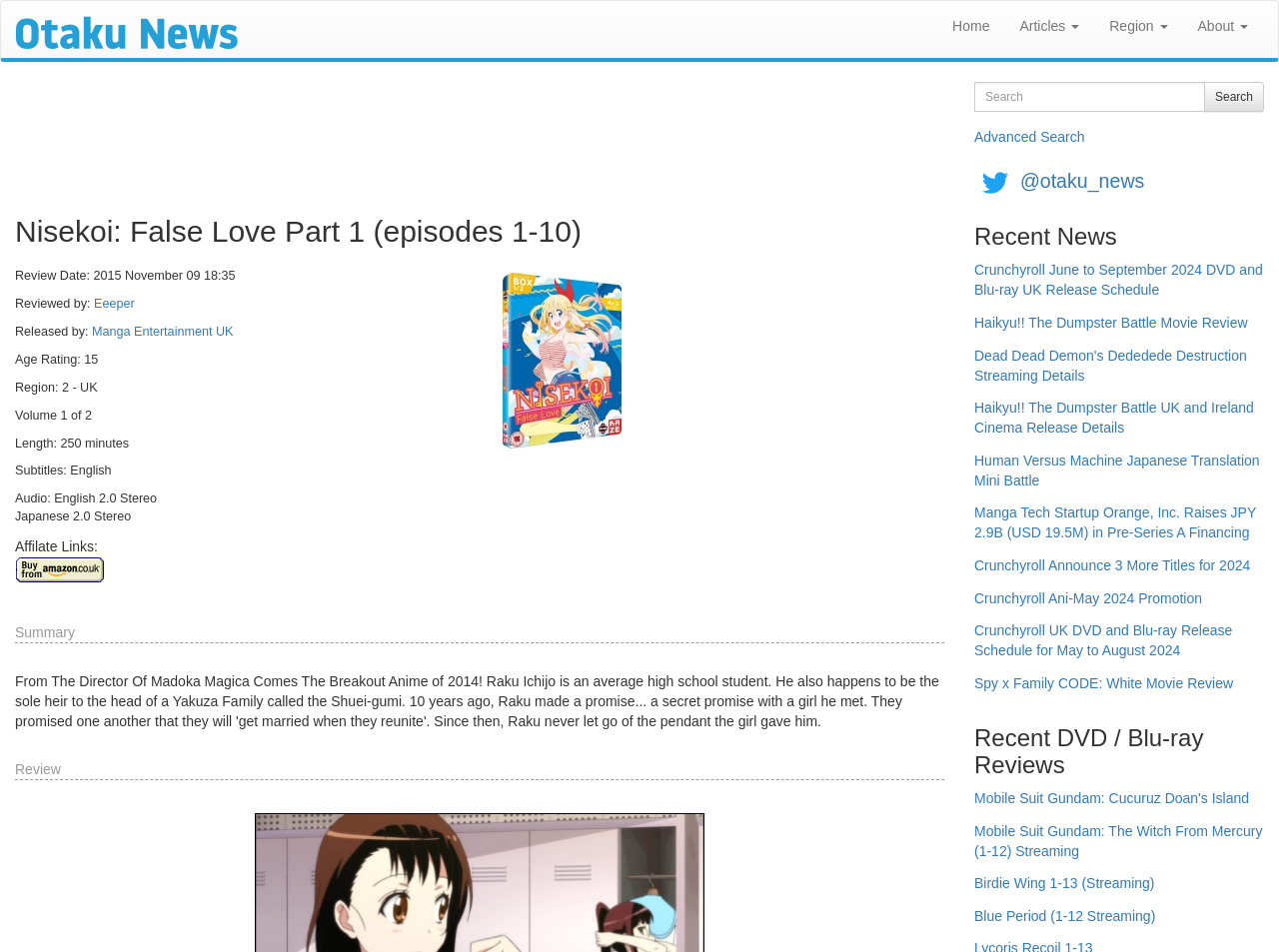From the element description: "Articles", extract the bounding box coordinates of the UI element. The coordinates should be expressed as four float numbers between 0 and 1, in the order [left, top, right, bottom].

[0.786, 0.001, 0.856, 0.054]